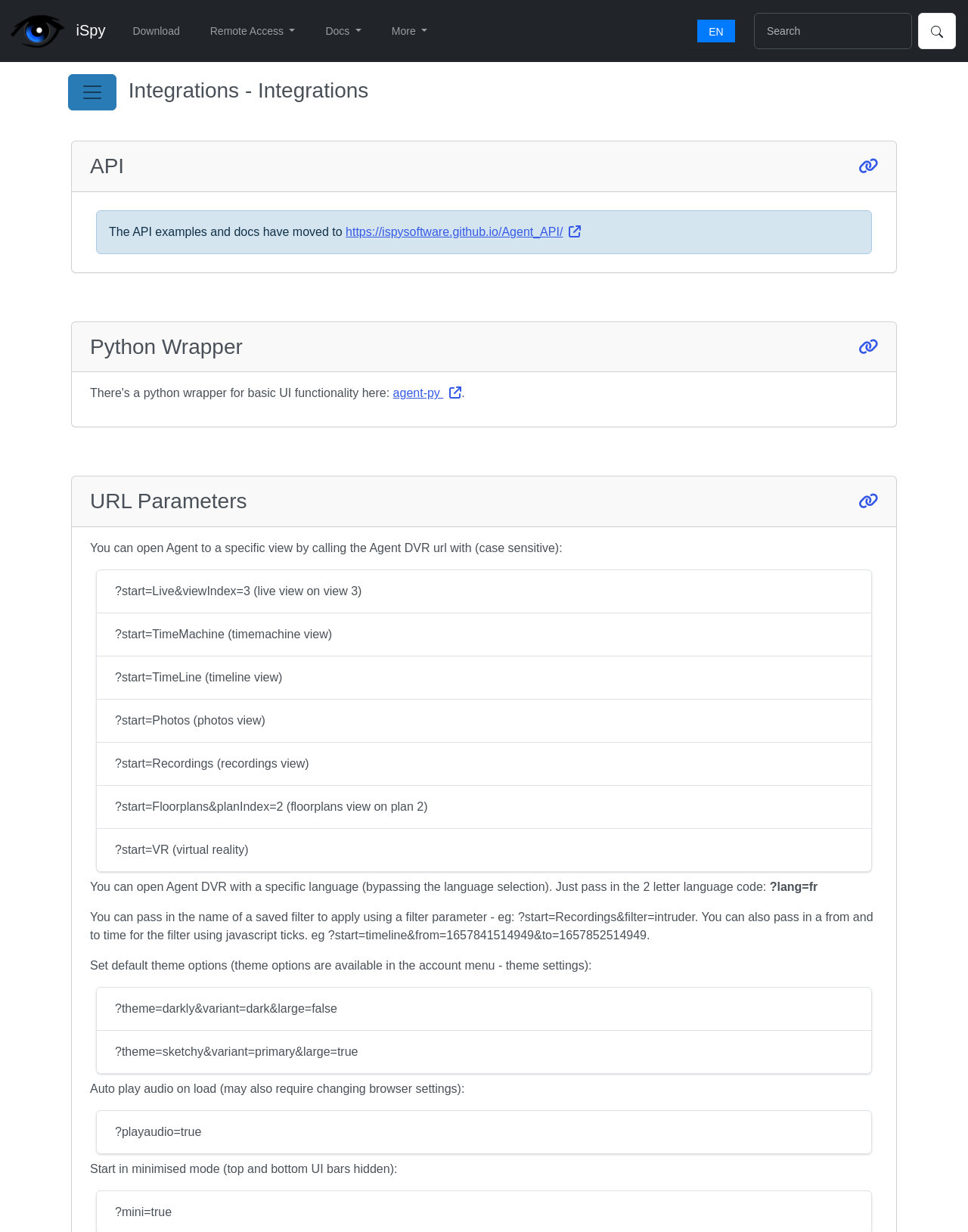How can you open Agent DVR with a specific language?
Look at the image and respond with a one-word or short-phrase answer.

Pass in the 2 letter language code